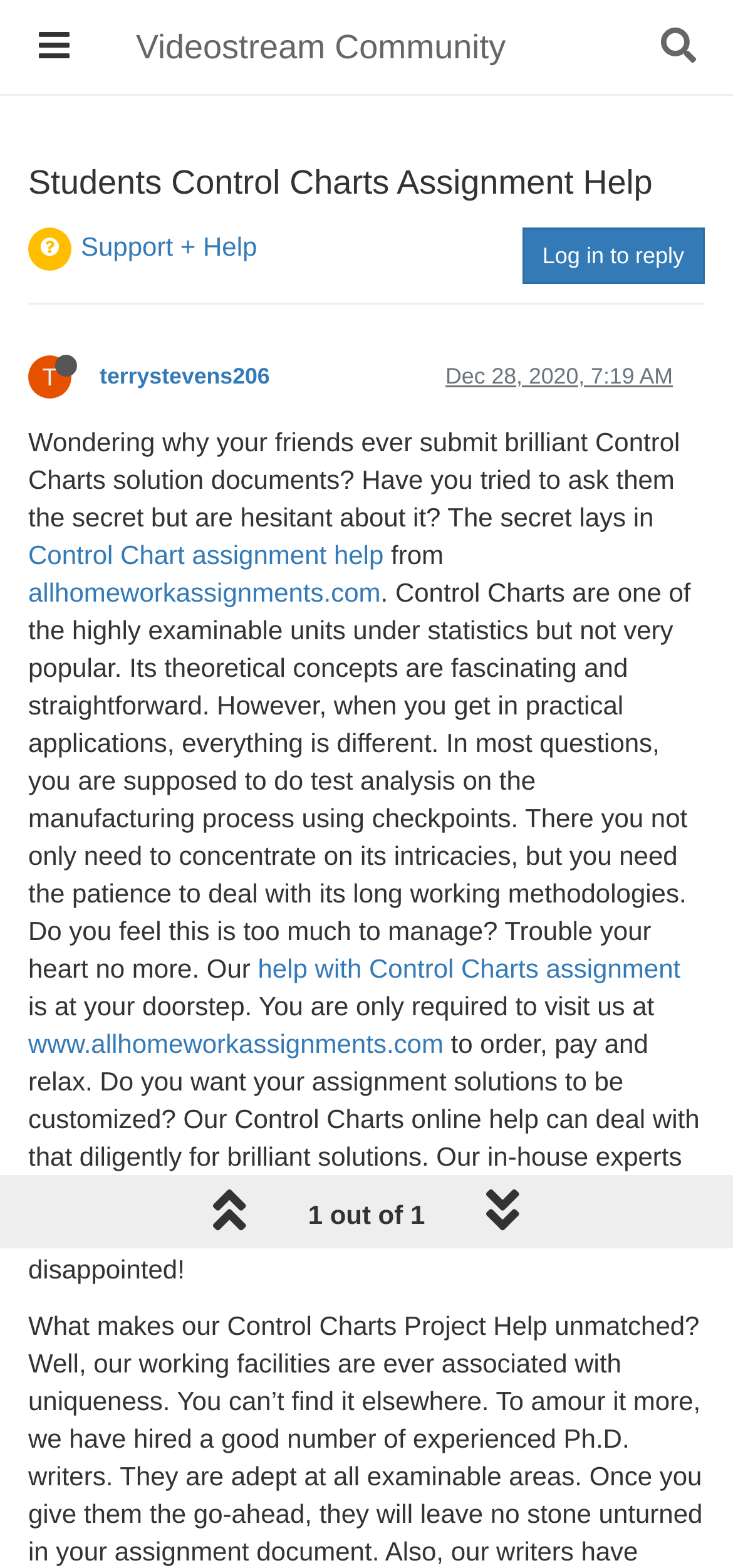Please find the bounding box coordinates of the element that needs to be clicked to perform the following instruction: "Get support and help". The bounding box coordinates should be four float numbers between 0 and 1, represented as [left, top, right, bottom].

[0.11, 0.147, 0.351, 0.167]